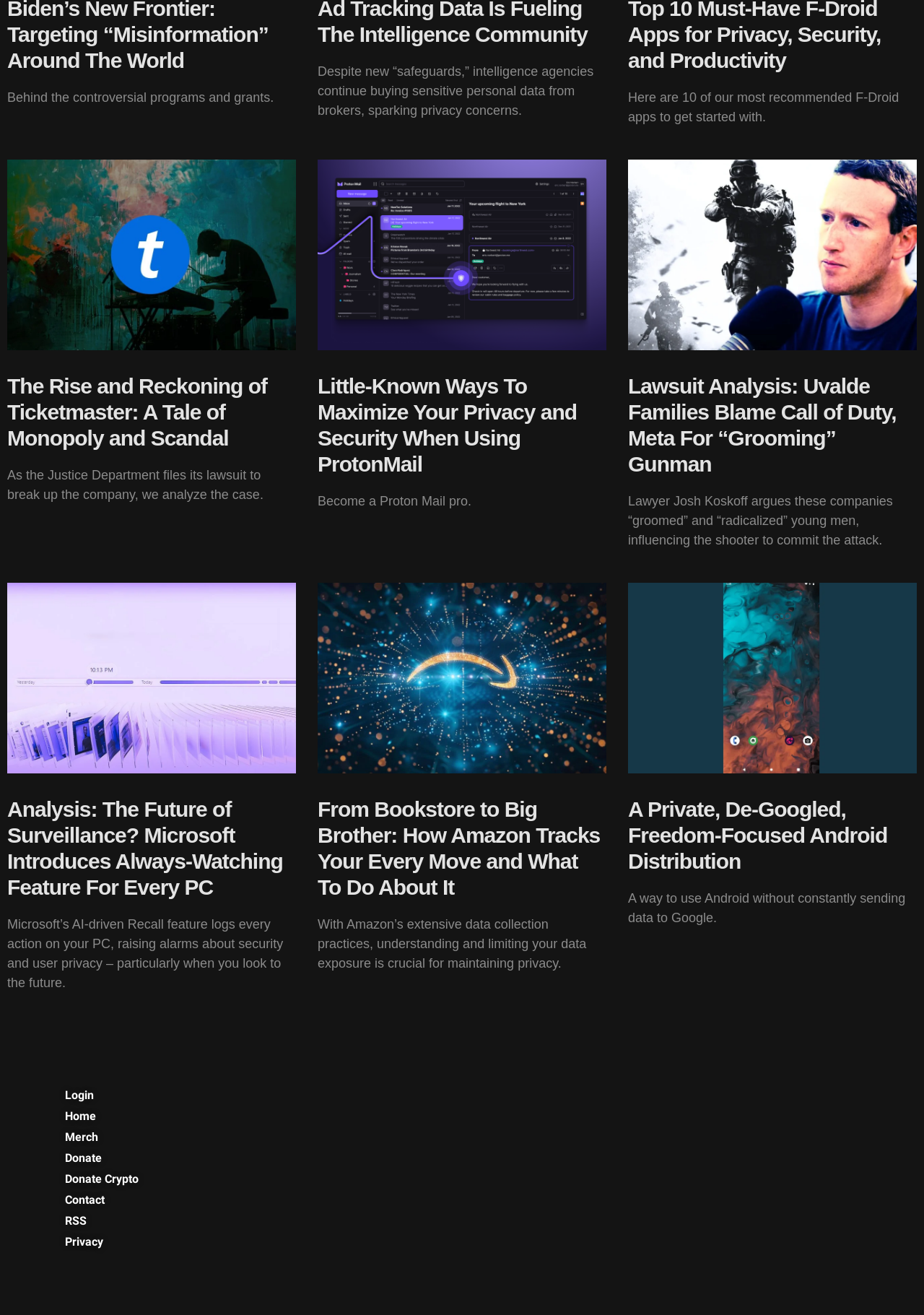Provide a short answer to the following question with just one word or phrase: What is the topic of the first article?

Ticketmaster